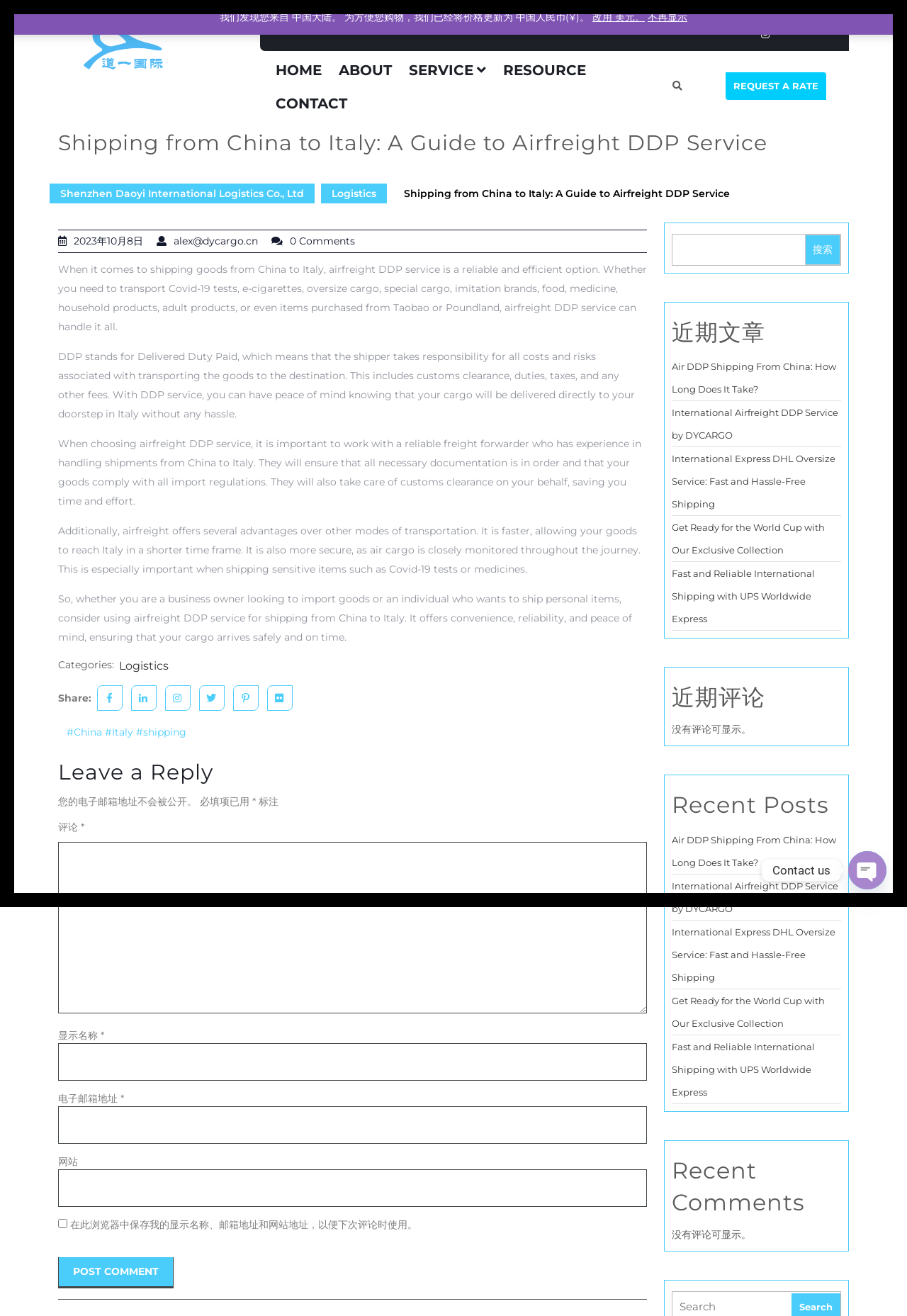Using the details in the image, give a detailed response to the question below:
What is the phone number provided on the webpage?

I found the phone number '+86 17388795117' on the webpage as a link, which suggests that it is a contact number for the company or its representative.